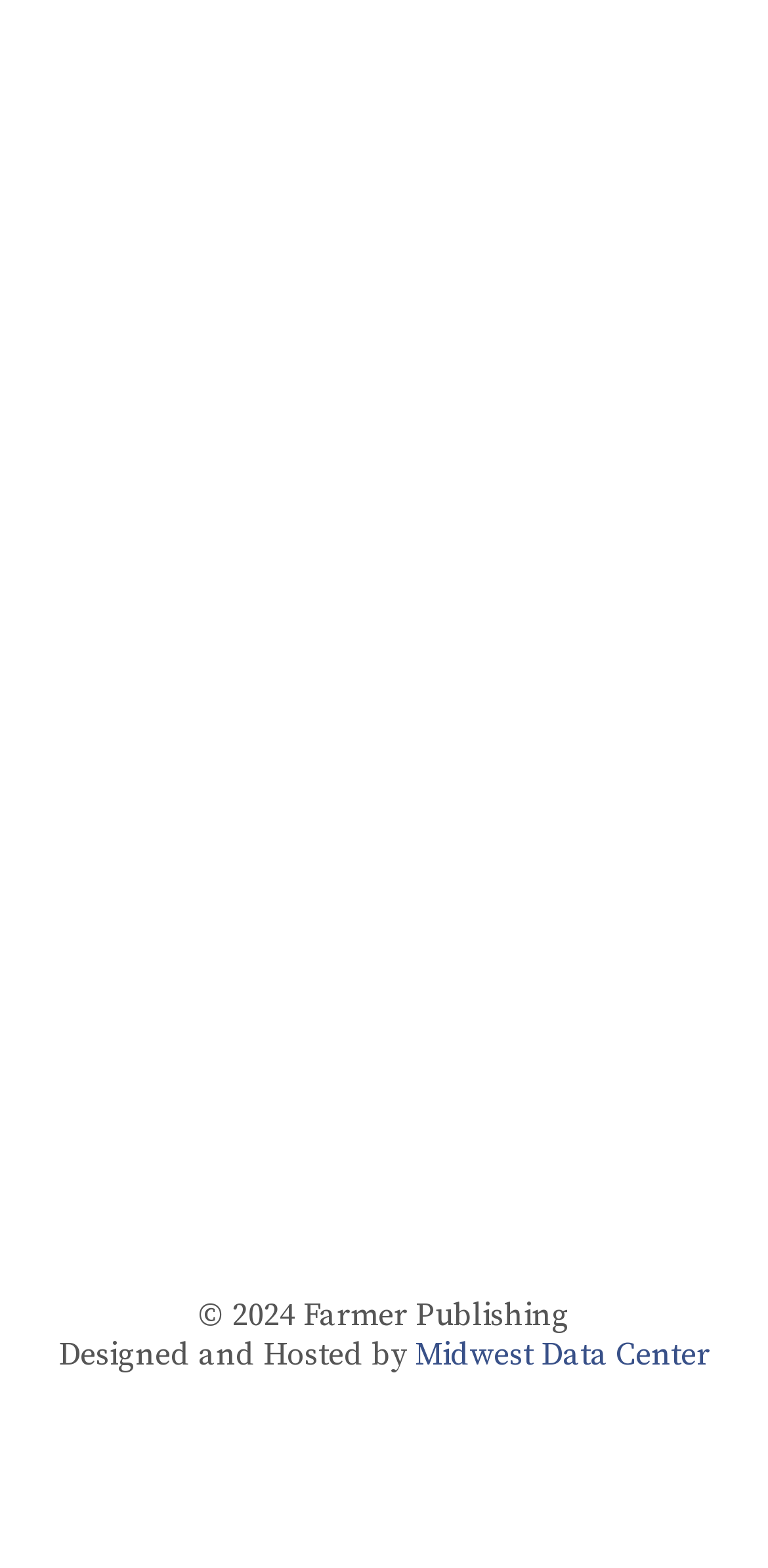Please specify the bounding box coordinates in the format (top-left x, top-left y, bottom-right x, bottom-right y), with all values as floating point numbers between 0 and 1. Identify the bounding box of the UI element described by: Midwest Data Center

[0.54, 0.852, 0.924, 0.877]